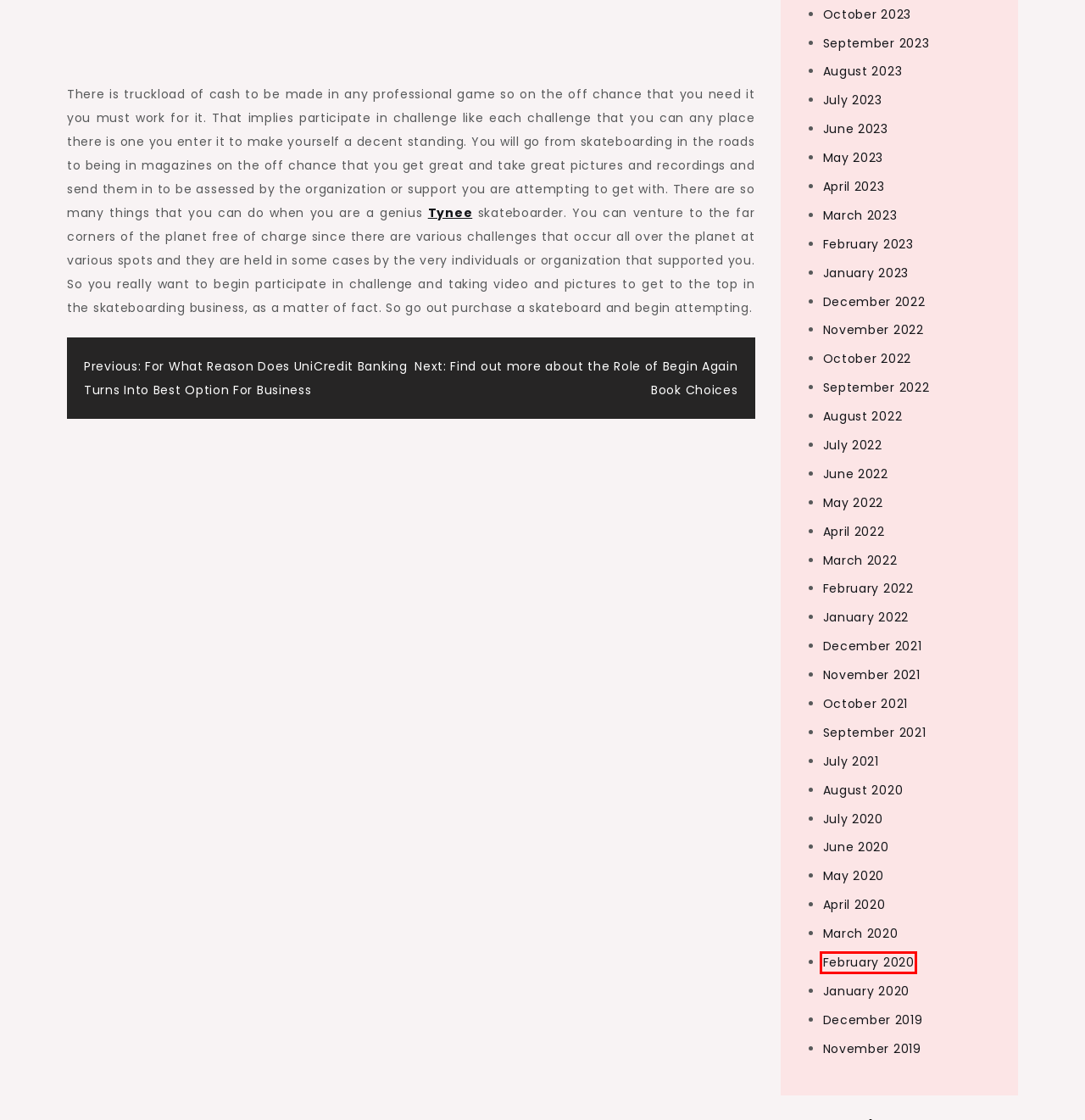You have been given a screenshot of a webpage with a red bounding box around a UI element. Select the most appropriate webpage description for the new webpage that appears after clicking the element within the red bounding box. The choices are:
A. February 2022 – Diy Tips On Business
B. February 2020 – Diy Tips On Business
C. October 2023 – Diy Tips On Business
D. September 2023 – Diy Tips On Business
E. June 2023 – Diy Tips On Business
F. October 2022 – Diy Tips On Business
G. July 2023 – Diy Tips On Business
H. June 2022 – Diy Tips On Business

B